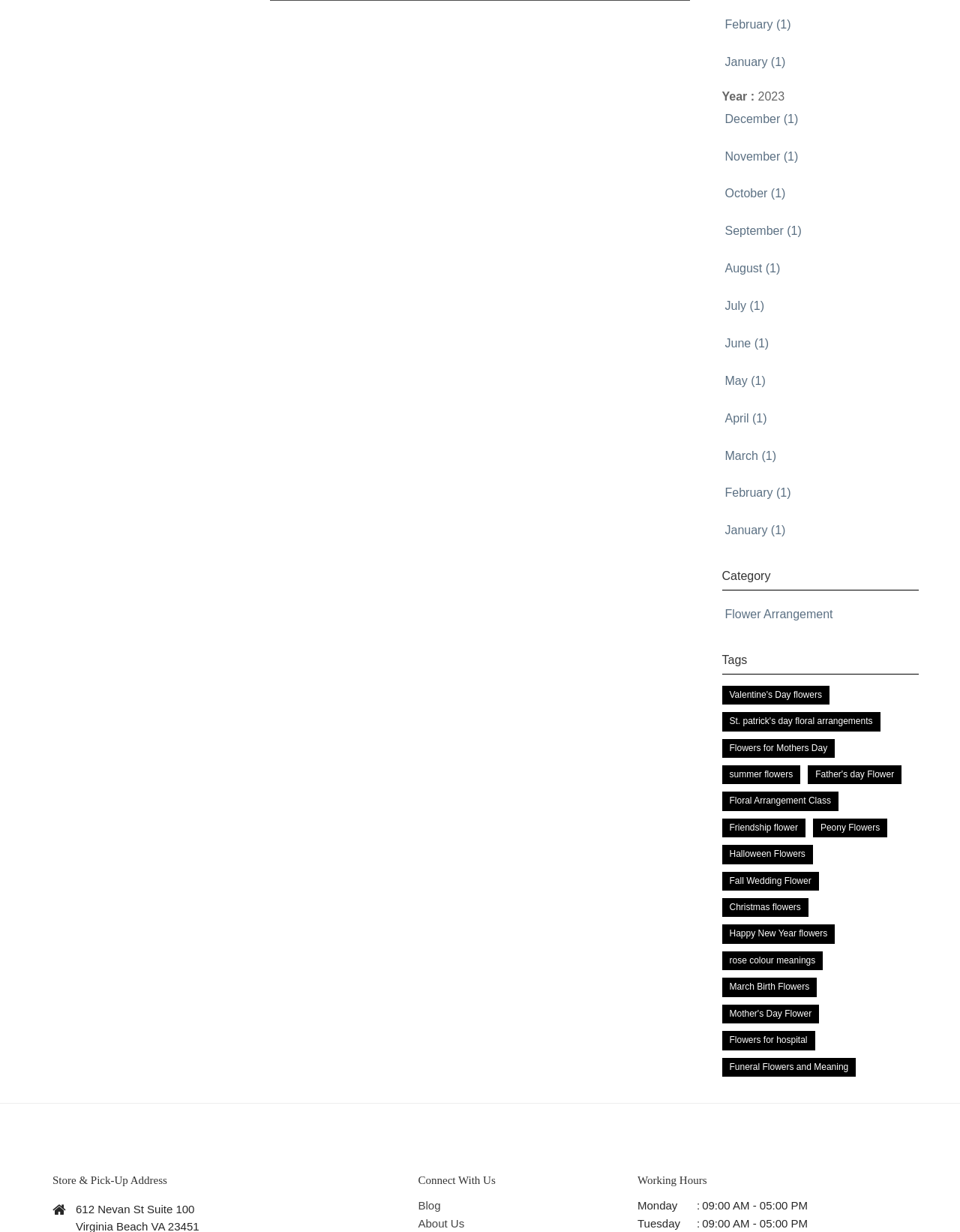What is the year displayed on the webpage?
Give a one-word or short-phrase answer derived from the screenshot.

2023